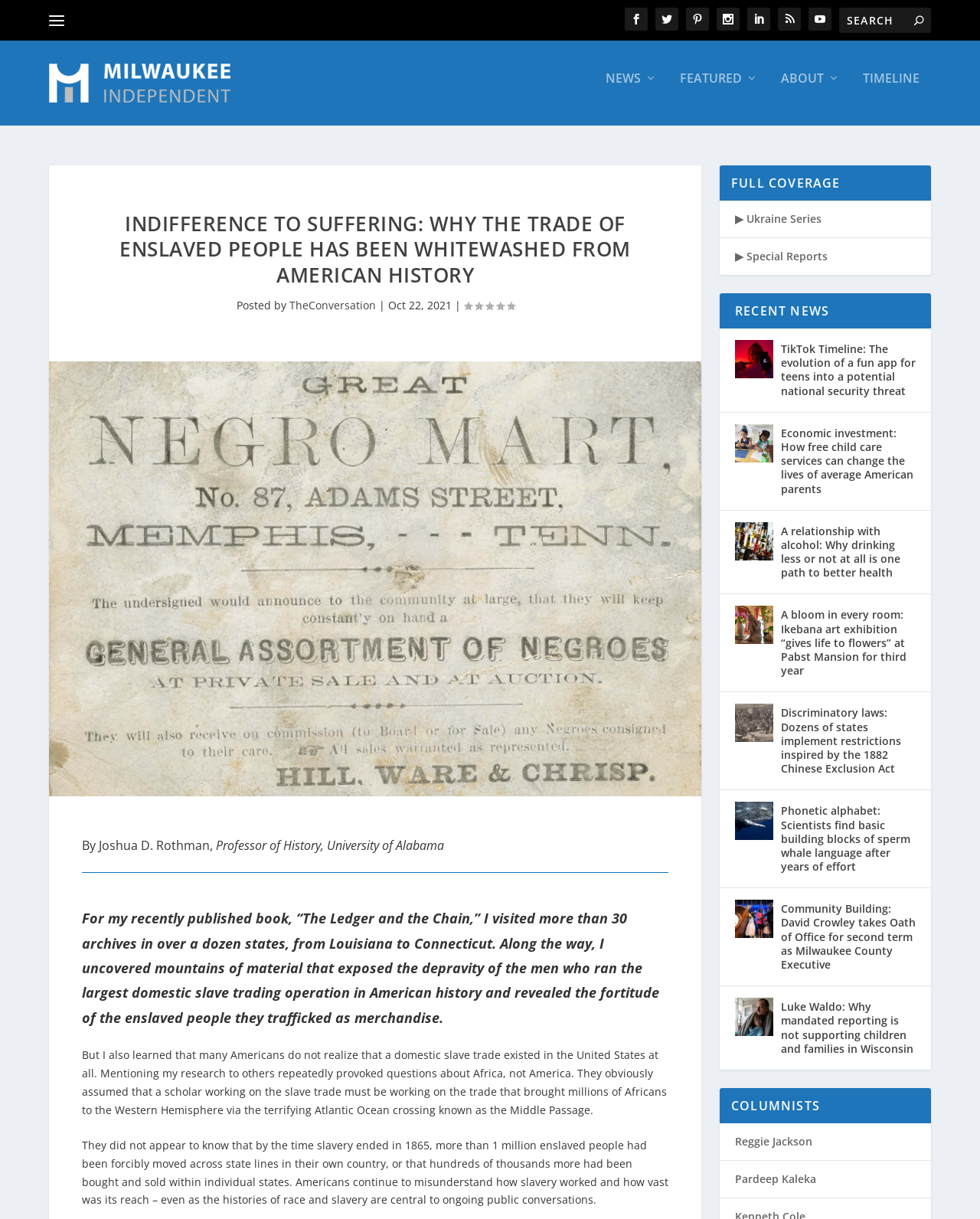Find the bounding box coordinates of the clickable area that will achieve the following instruction: "Read the news 'TikTok Timeline: The evolution of a fun app for teens into a potential national security threat'".

[0.75, 0.271, 0.789, 0.302]